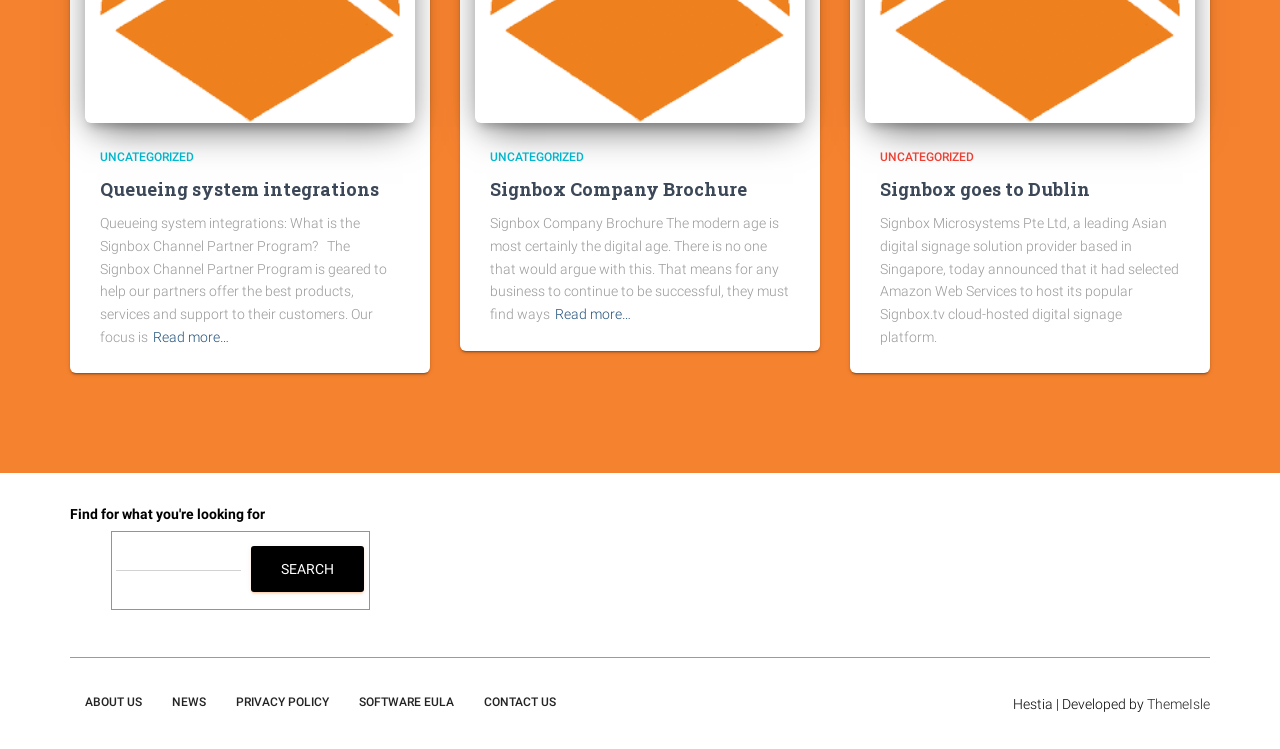What is the purpose of the search box?
Give a detailed response to the question by analyzing the screenshot.

The question is asking about the purpose of the search box. From the webpage, we can see that there is a search box with a placeholder text 'Find for what you're looking for'. This suggests that the search box is intended for users to find specific information on the webpage.